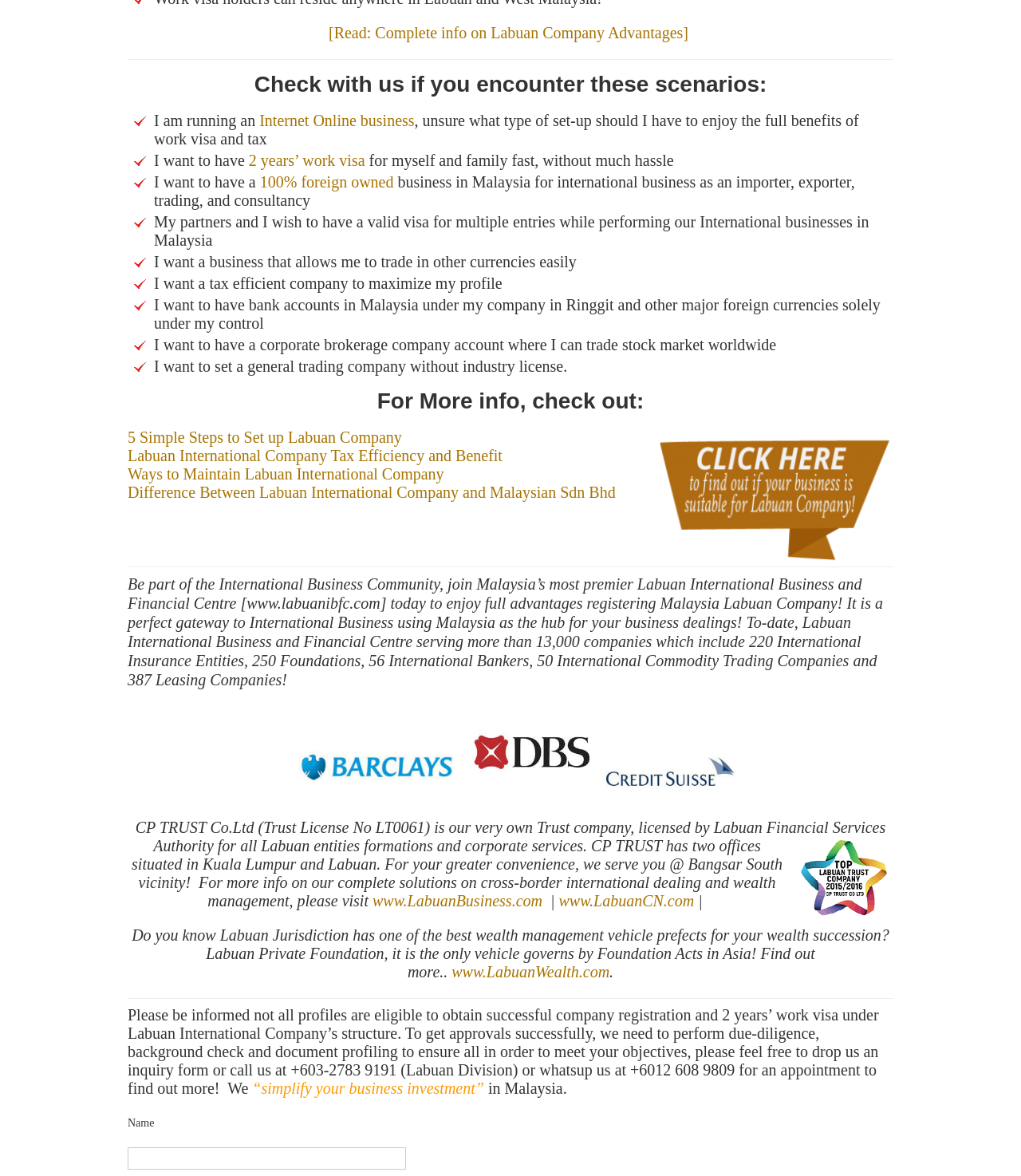Find the bounding box coordinates of the element you need to click on to perform this action: 'Click on 'Read: Complete info on Labuan Company Advantages''. The coordinates should be represented by four float values between 0 and 1, in the format [left, top, right, bottom].

[0.322, 0.02, 0.674, 0.035]